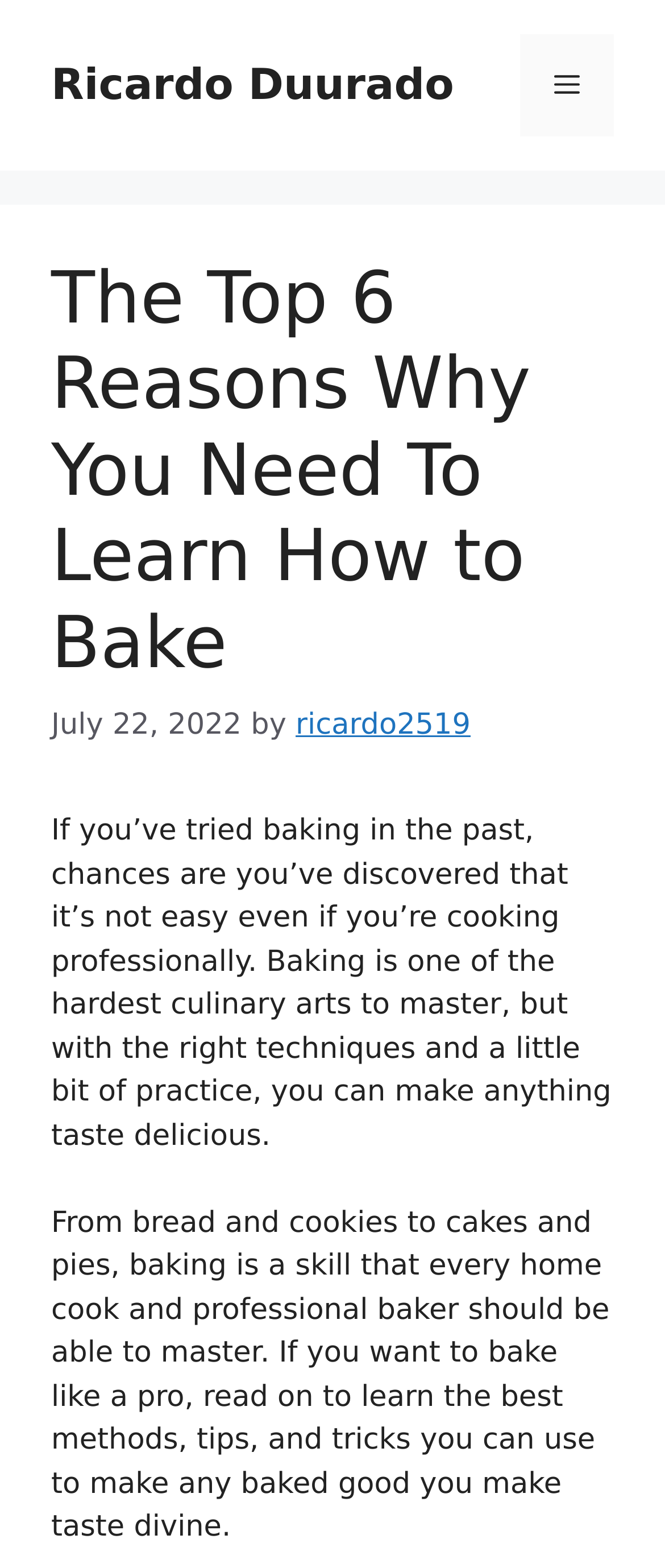What type of content is presented in the article?
Based on the image, answer the question with as much detail as possible.

The type of content presented in the article can be determined by looking at the structure of the webpage, which consists of paragraphs of text, indicating that the article is a text-based content.